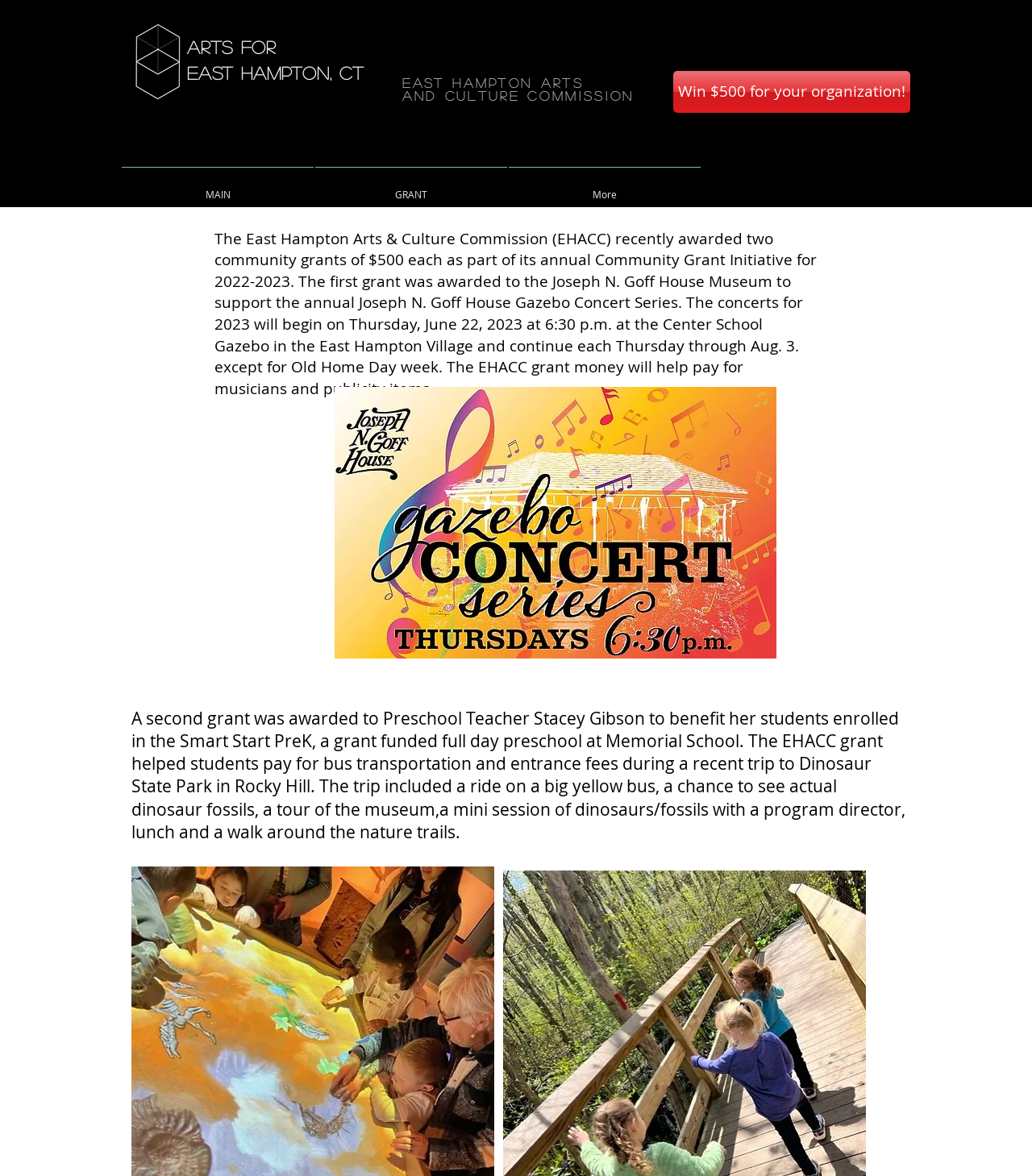Given the webpage screenshot and the description, determine the bounding box coordinates (top-left x, top-left y, bottom-right x, bottom-right y) that define the location of the UI element matching this description: GRANT

[0.305, 0.142, 0.492, 0.176]